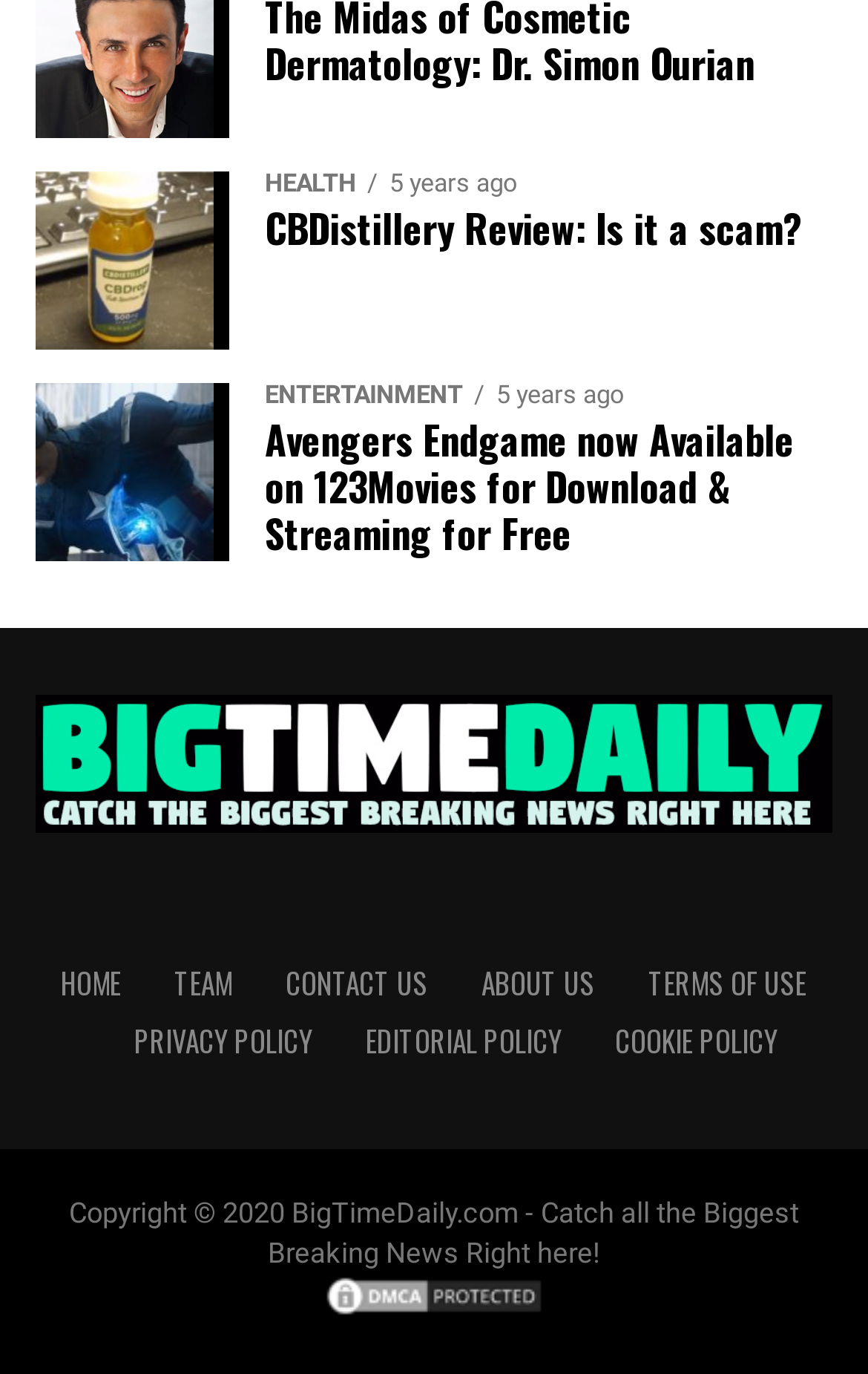Please find and report the bounding box coordinates of the element to click in order to perform the following action: "check the DMCA.com Protection Status". The coordinates should be expressed as four float numbers between 0 and 1, in the format [left, top, right, bottom].

[0.372, 0.94, 0.628, 0.965]